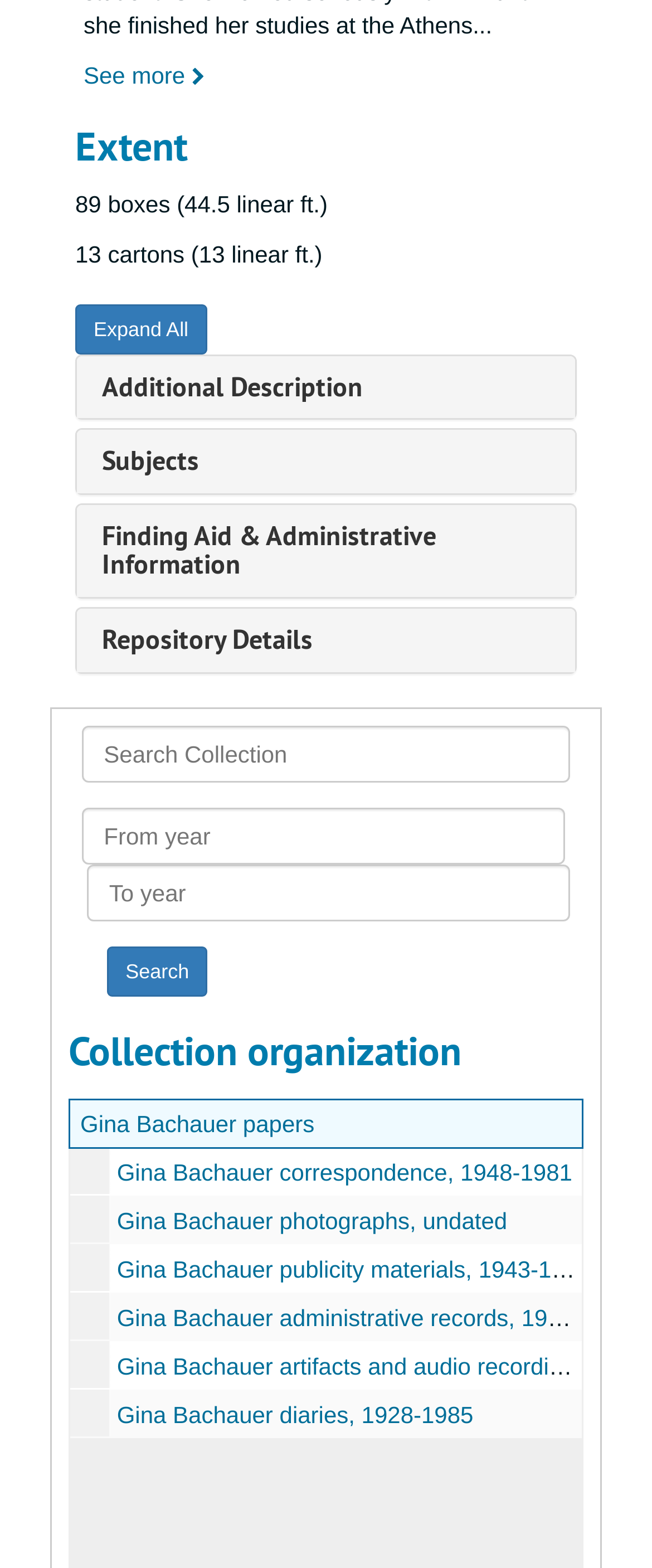Determine the bounding box coordinates of the element that should be clicked to execute the following command: "Enter from year".

[0.126, 0.515, 0.866, 0.551]